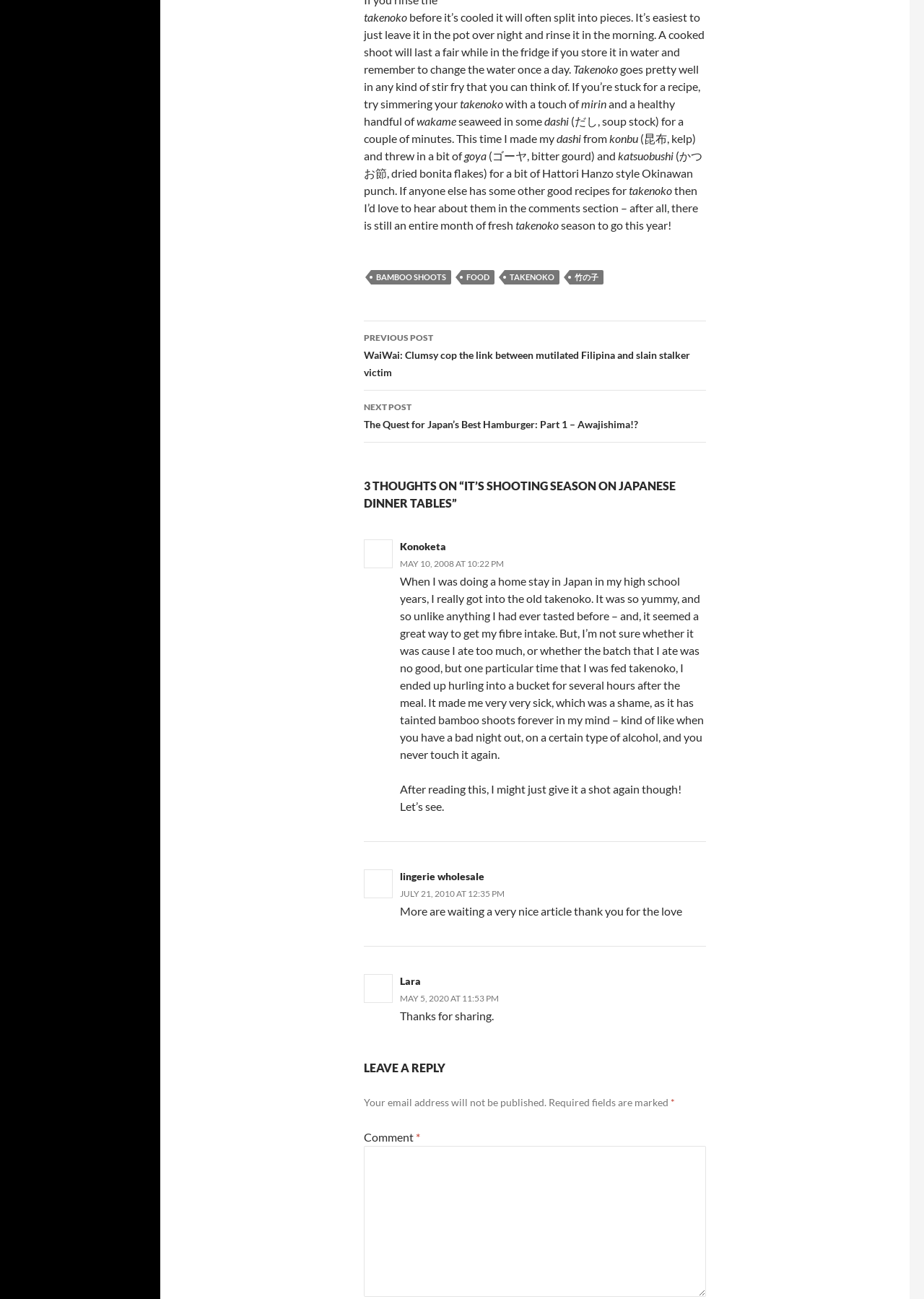What is the purpose of the 'Leave a Reply' section?
Respond to the question with a single word or phrase according to the image.

To comment on the article